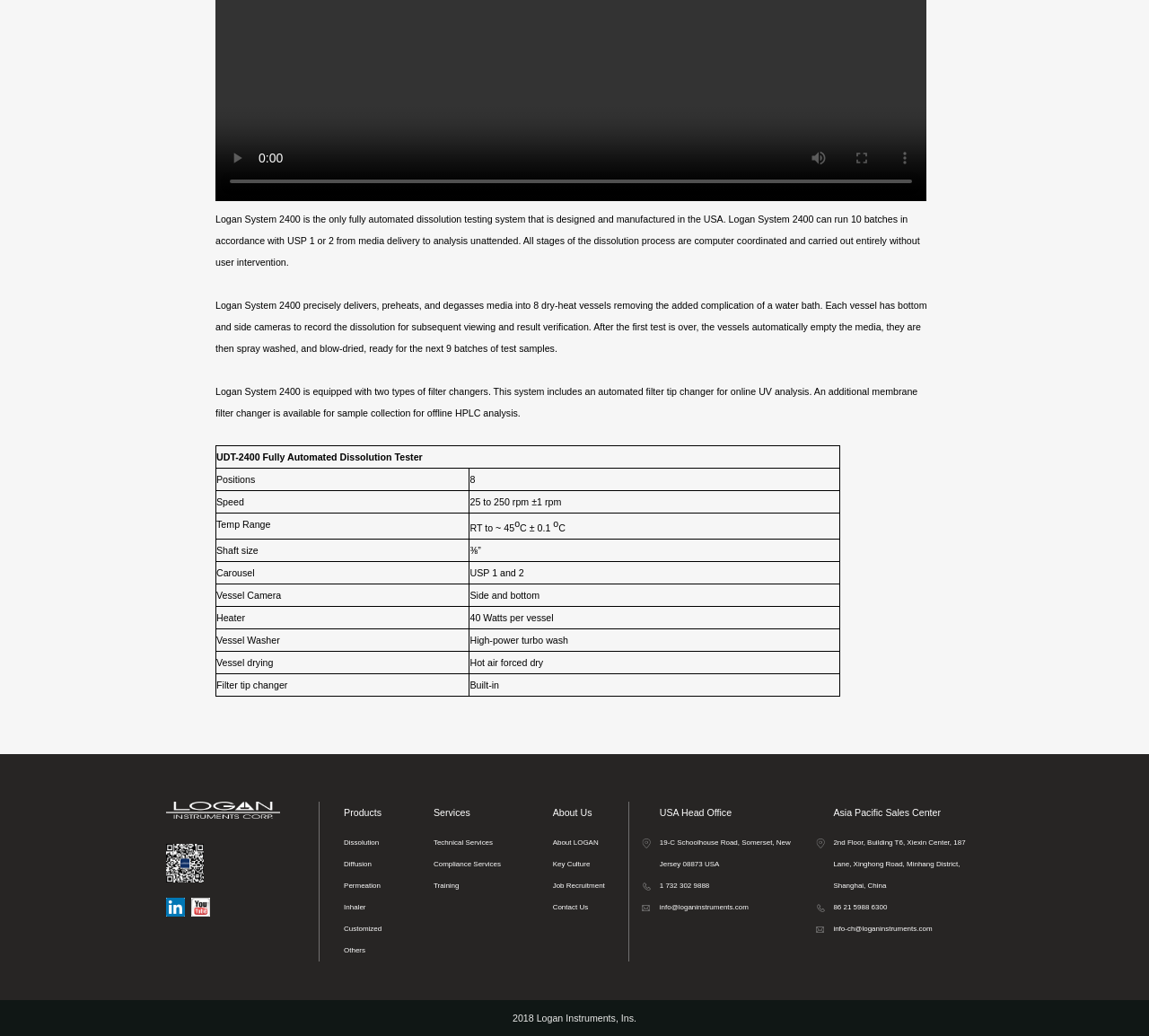Given the element description Technical Services, specify the bounding box coordinates of the corresponding UI element in the format (top-left x, top-left y, bottom-right x, bottom-right y). All values must be between 0 and 1.

[0.377, 0.809, 0.429, 0.817]